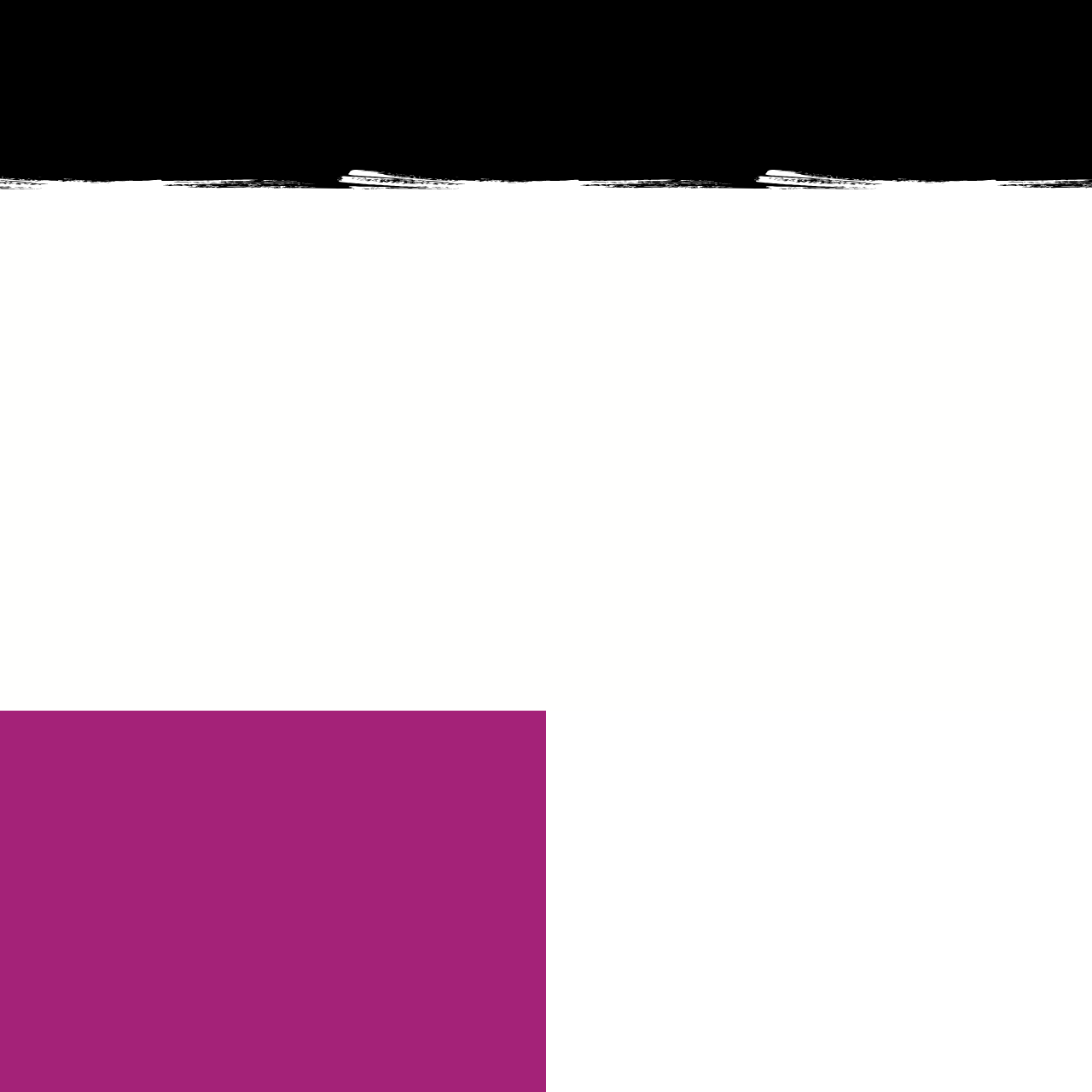Where is the button positioned?
Analyze the image highlighted by the red bounding box and give a detailed response to the question using the information from the image.

The button is situated within a dynamic user interface, specifically in a gallery slider context, which enables users to navigate through multimedia content efficiently.